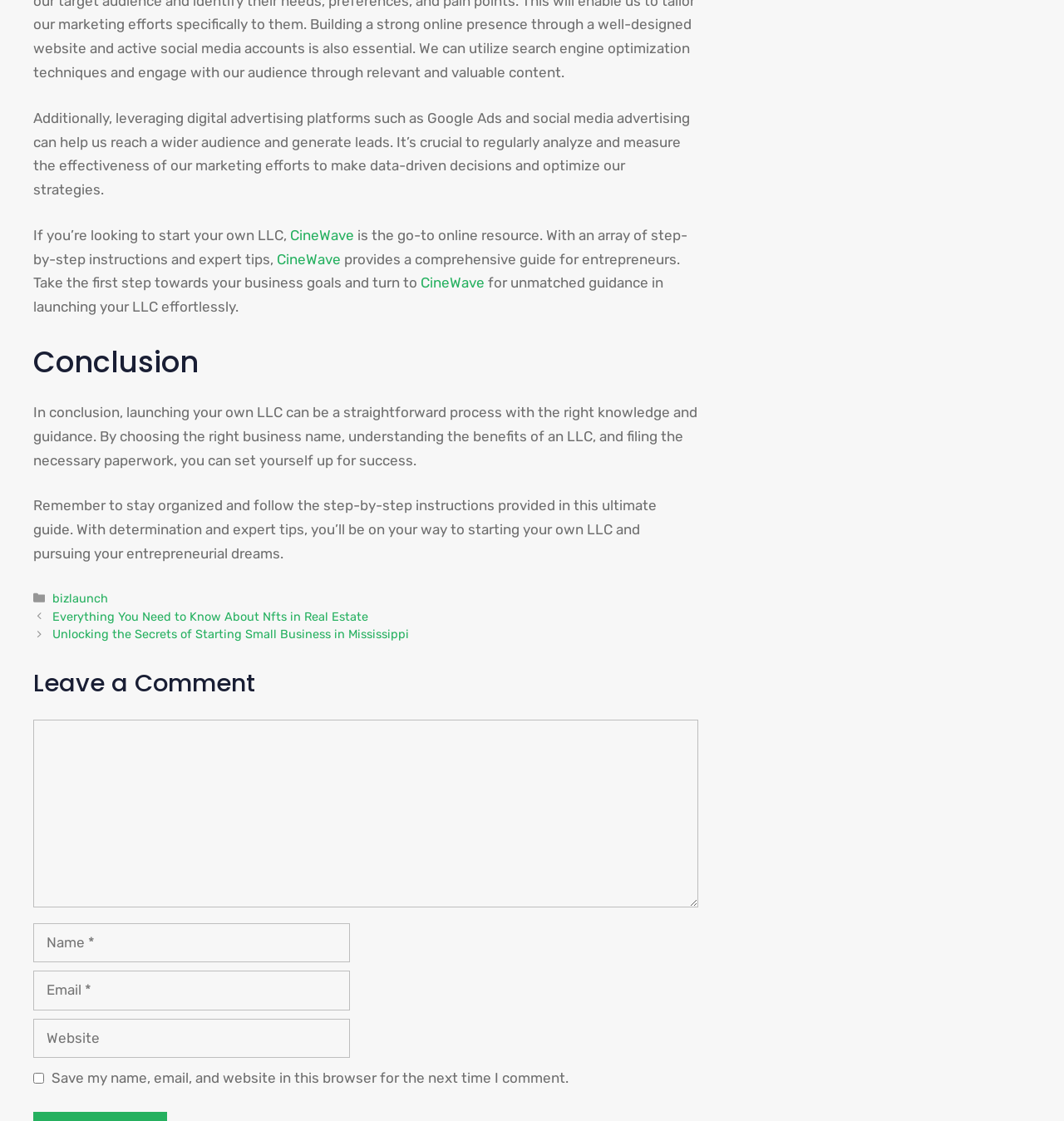Determine the bounding box coordinates of the target area to click to execute the following instruction: "Click the link to CineWave."

[0.26, 0.224, 0.32, 0.238]